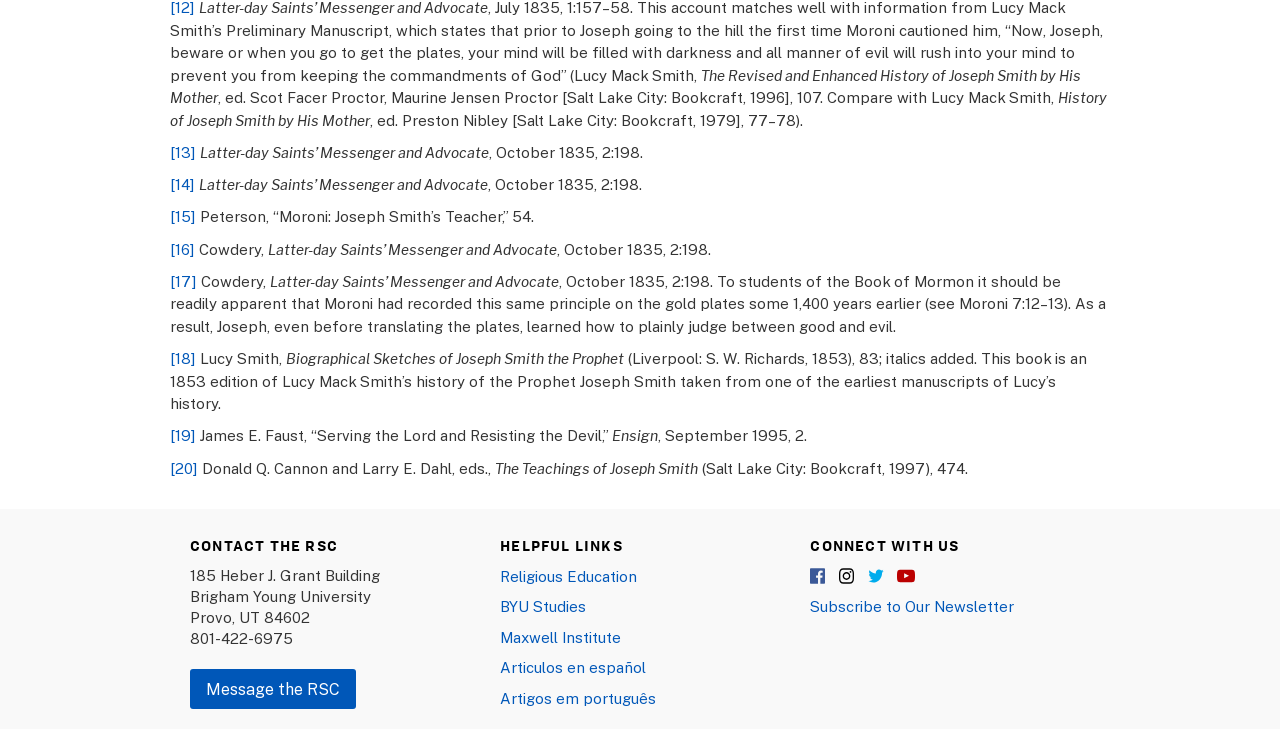What is the name of the publication mentioned in the second paragraph?
Please elaborate on the answer to the question with detailed information.

I read the second paragraph and found a StaticText element with the text 'Latter-day Saints’ Messenger and Advocate', which is likely the name of a publication.